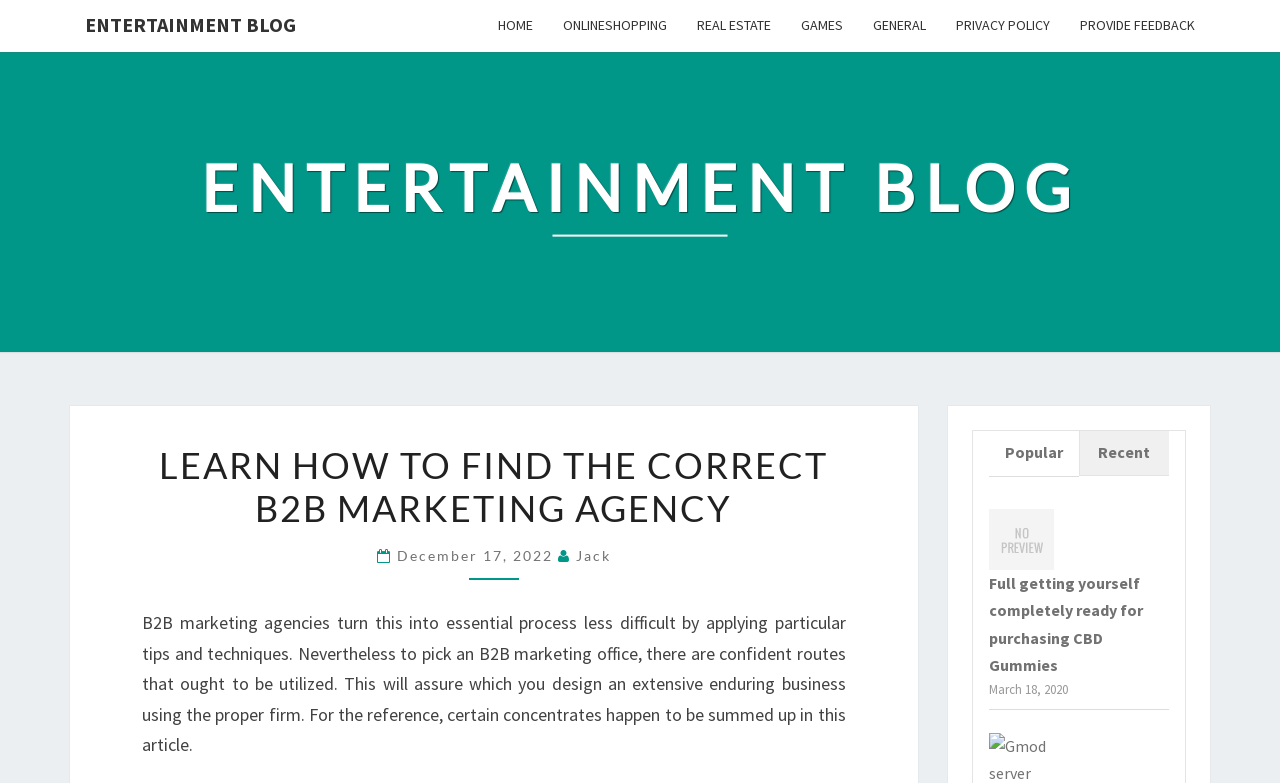Identify the bounding box for the given UI element using the description provided. Coordinates should be in the format (top-left x, top-left y, bottom-right x, bottom-right y) and must be between 0 and 1. Here is the description: December 17, 2022

[0.31, 0.699, 0.436, 0.721]